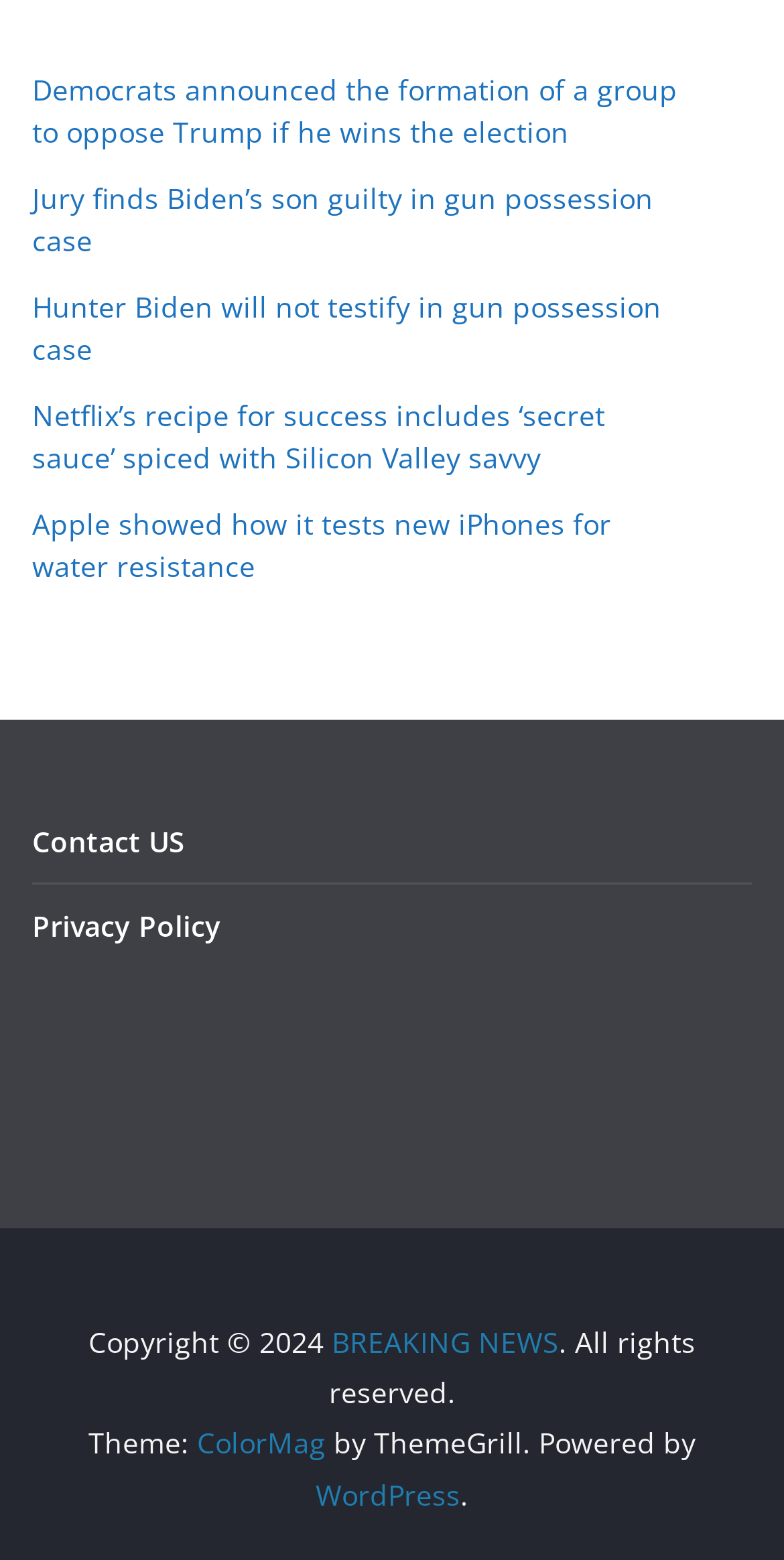Provide a short answer using a single word or phrase for the following question: 
What is the topic of the first link?

Democrats